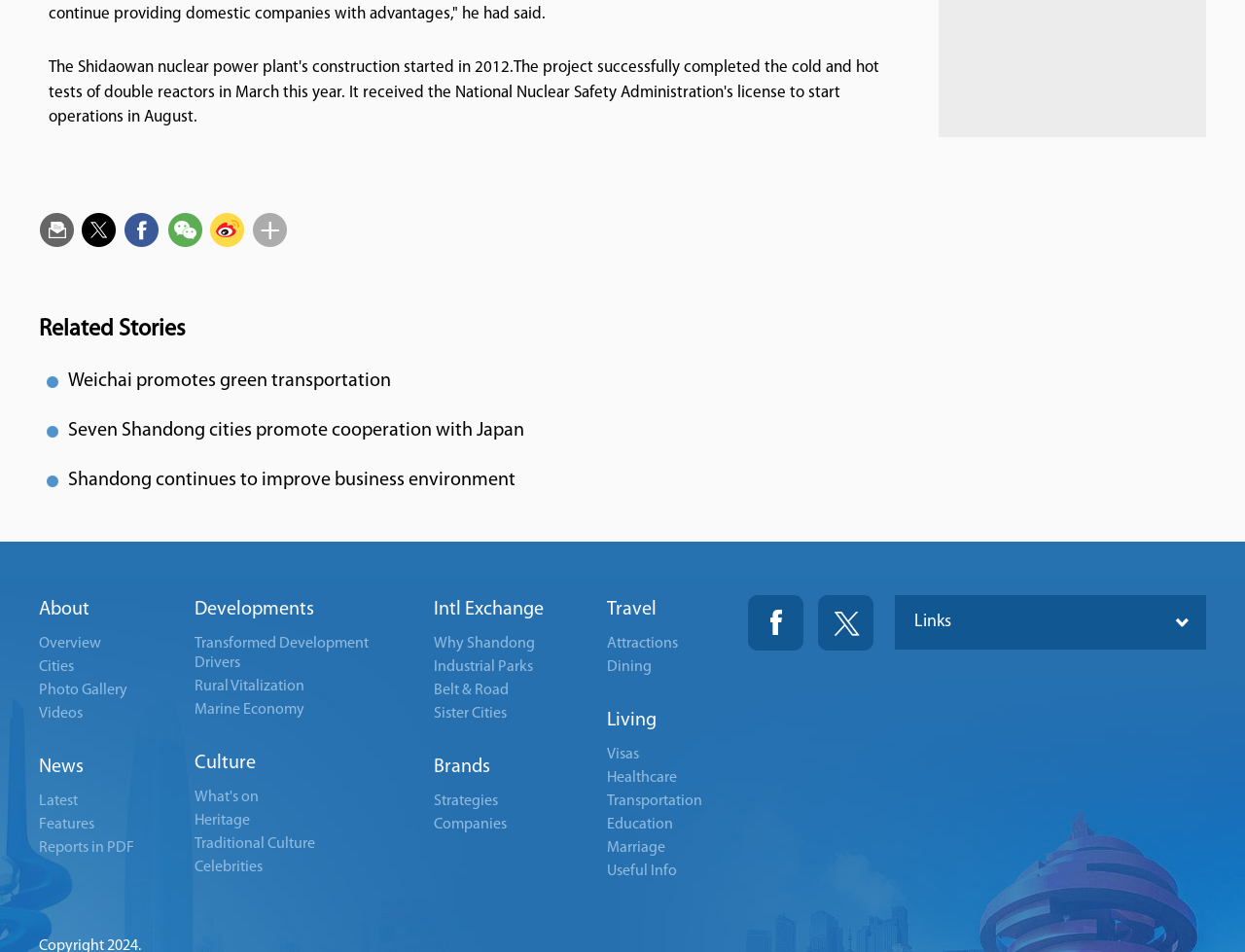Identify the bounding box coordinates of the area you need to click to perform the following instruction: "View Latest news".

[0.031, 0.833, 0.062, 0.849]